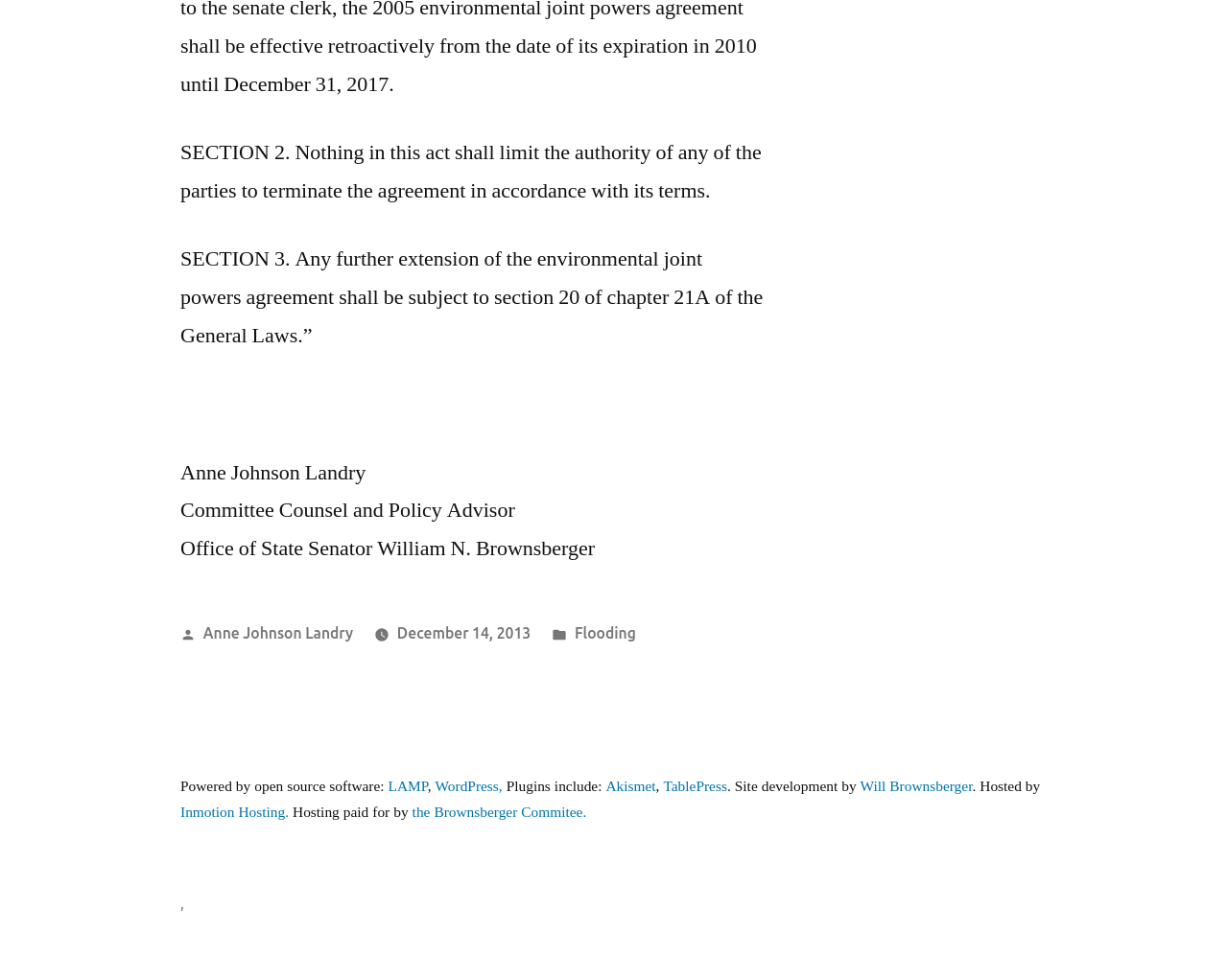Please find the bounding box coordinates of the clickable region needed to complete the following instruction: "Visit the webpage posted on December 14, 2013". The bounding box coordinates must consist of four float numbers between 0 and 1, i.e., [left, top, right, bottom].

[0.323, 0.637, 0.432, 0.655]